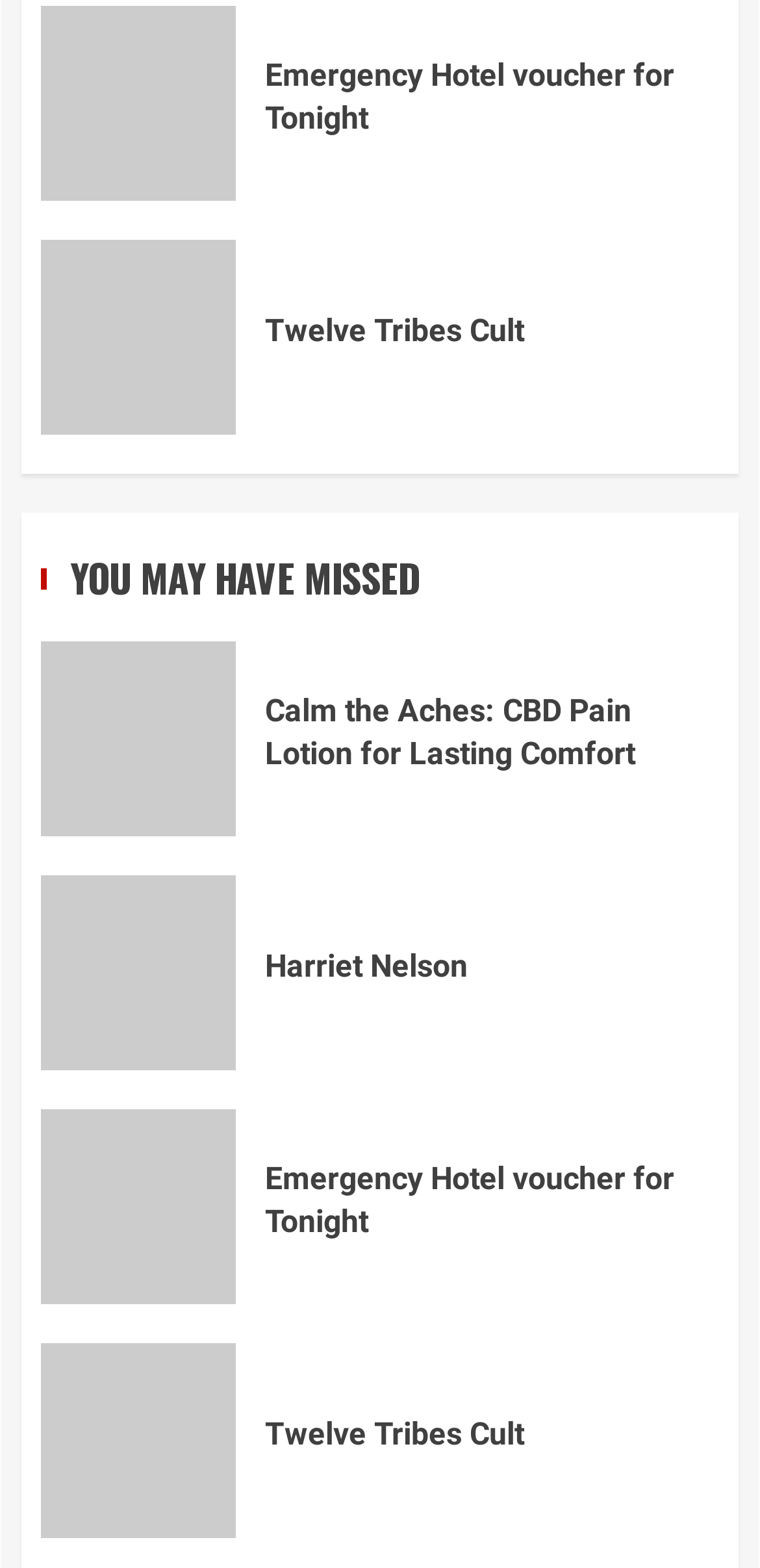What is the purpose of the image with the text 'CBD Pain Lotion'?
Based on the image, give a one-word or short phrase answer.

To illustrate CBD Pain Lotion